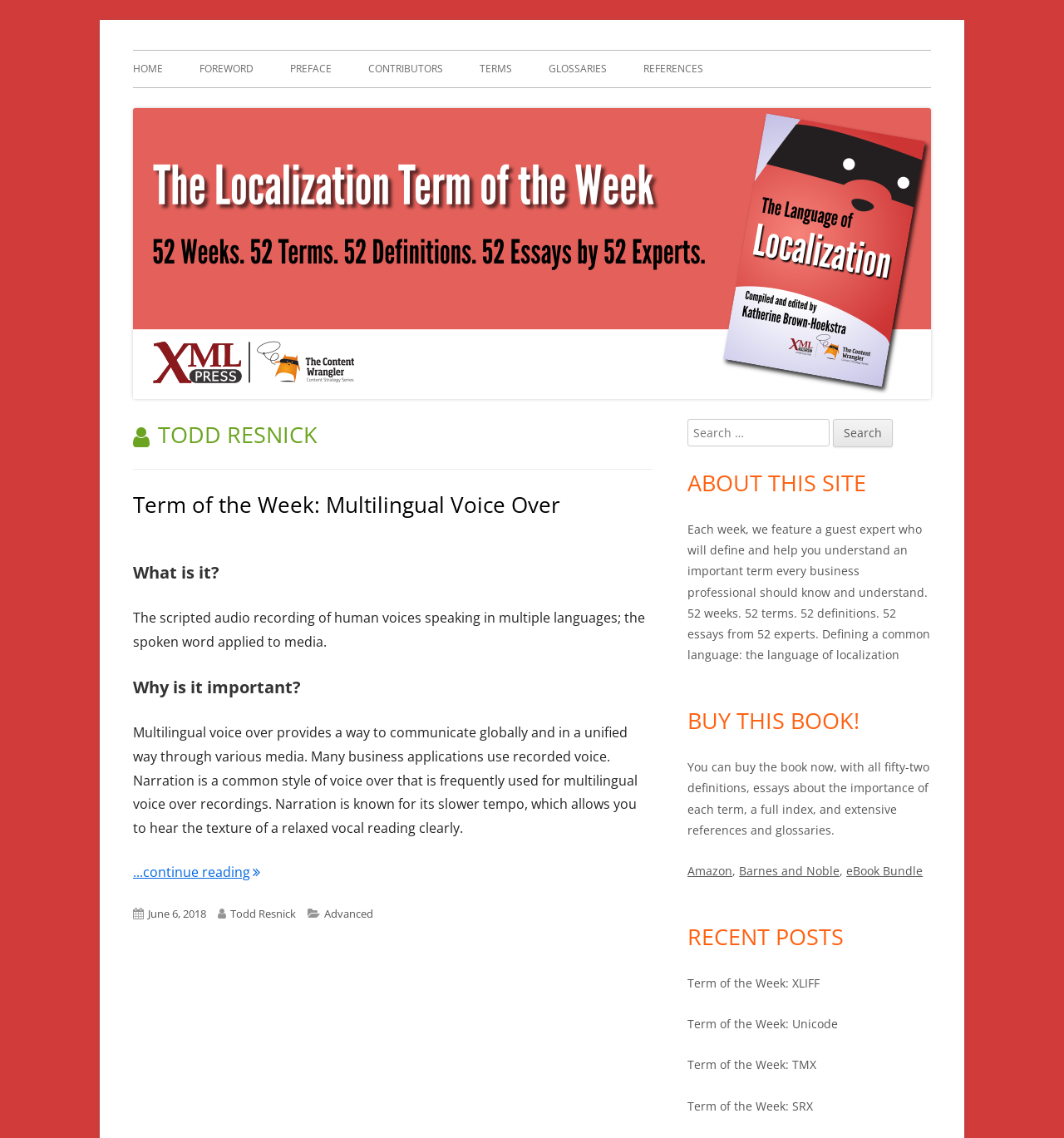Extract the primary heading text from the webpage.

AUTHOR:
TODD RESNICK